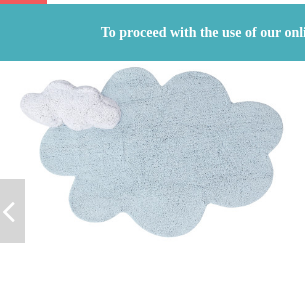Describe every aspect of the image in detail.

This image features a delightful "cloud children's rug" designed to add a whimsical touch to any child's room. The rug is shaped like a fluffy cloud, predominantly in soft blue with a plush white cloud accent, enhancing its playful appeal. Its inviting texture suggests a cozy and comfortable surface, perfect for playtime or as a charming decor element. The design provides not only comfort but also a fun, imaginative atmosphere for children. This rug is an ideal choice for parents looking to create a serene and cheerful space for their little ones.